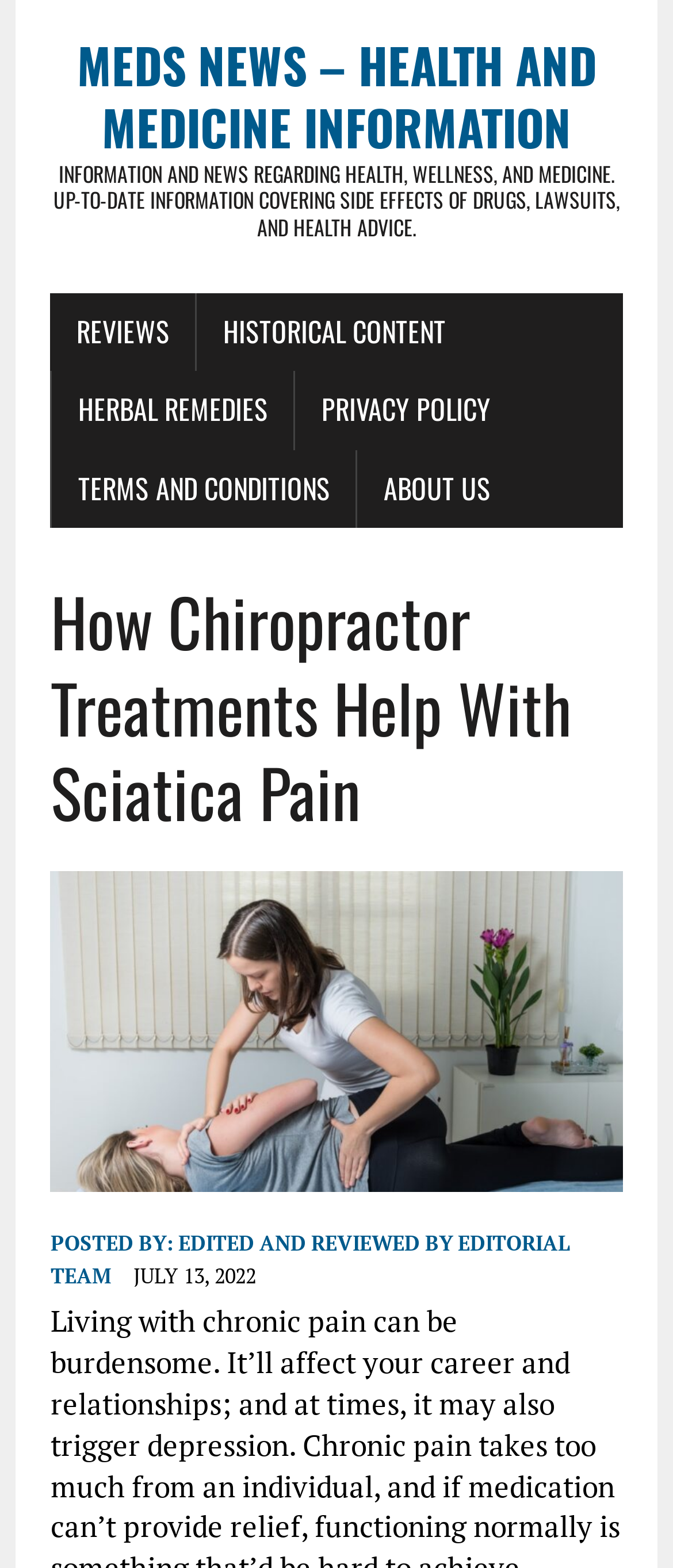Refer to the image and answer the question with as much detail as possible: What is the date of the latest article?

The date of the latest article can be found at the bottom of the webpage, where it says 'JULY 13, 2022'.